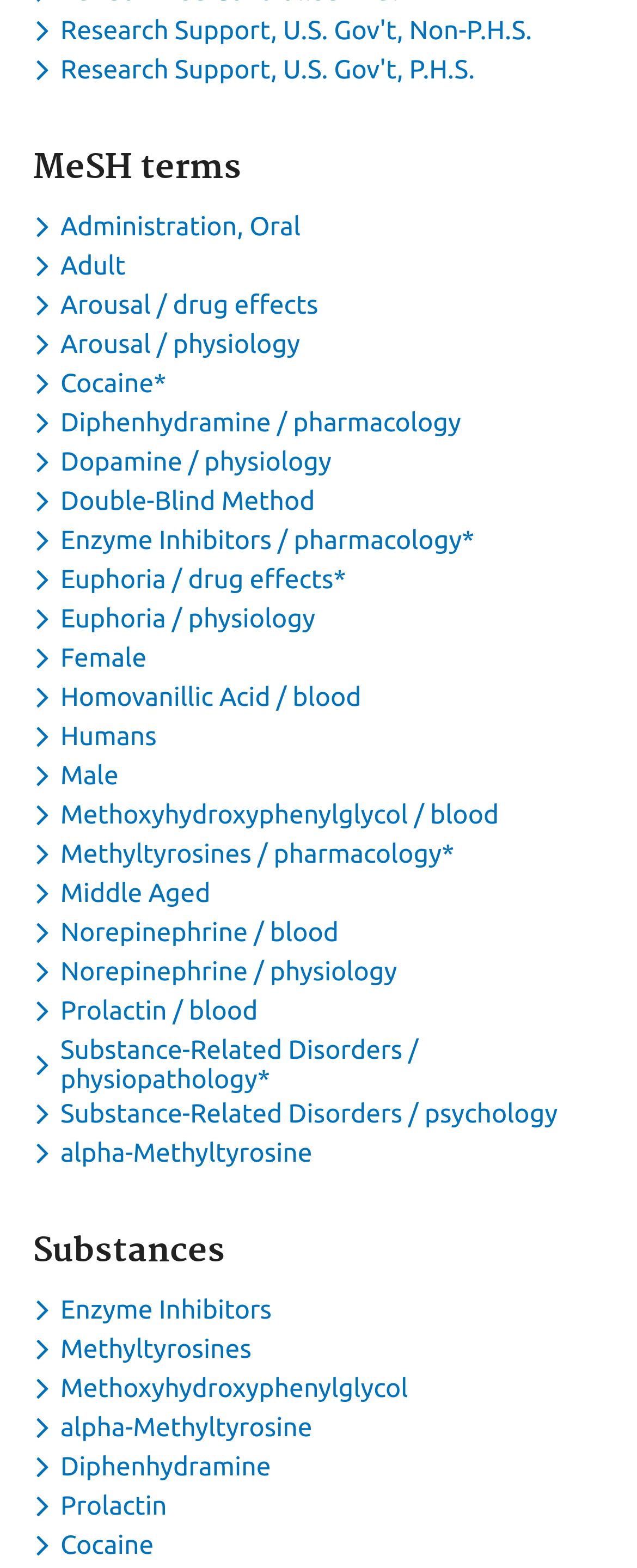Identify the bounding box coordinates of the section to be clicked to complete the task described by the following instruction: "Toggle dropdown menu for keyword Arousal / drug effects". The coordinates should be four float numbers between 0 and 1, formatted as [left, top, right, bottom].

[0.051, 0.185, 0.512, 0.204]